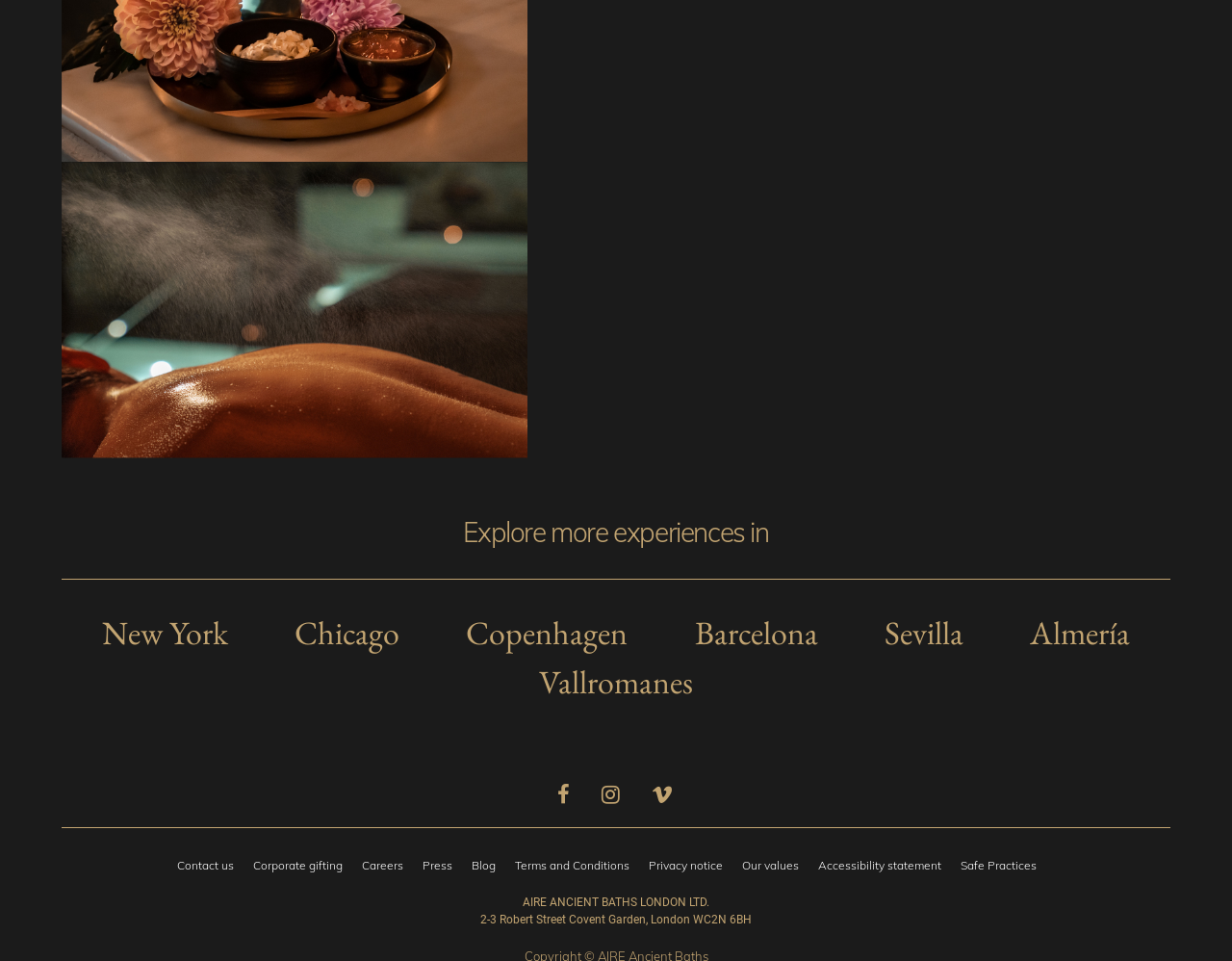Please identify the bounding box coordinates of the region to click in order to complete the task: "Visit Facebook page". The coordinates must be four float numbers between 0 and 1, specified as [left, top, right, bottom].

[0.44, 0.822, 0.476, 0.838]